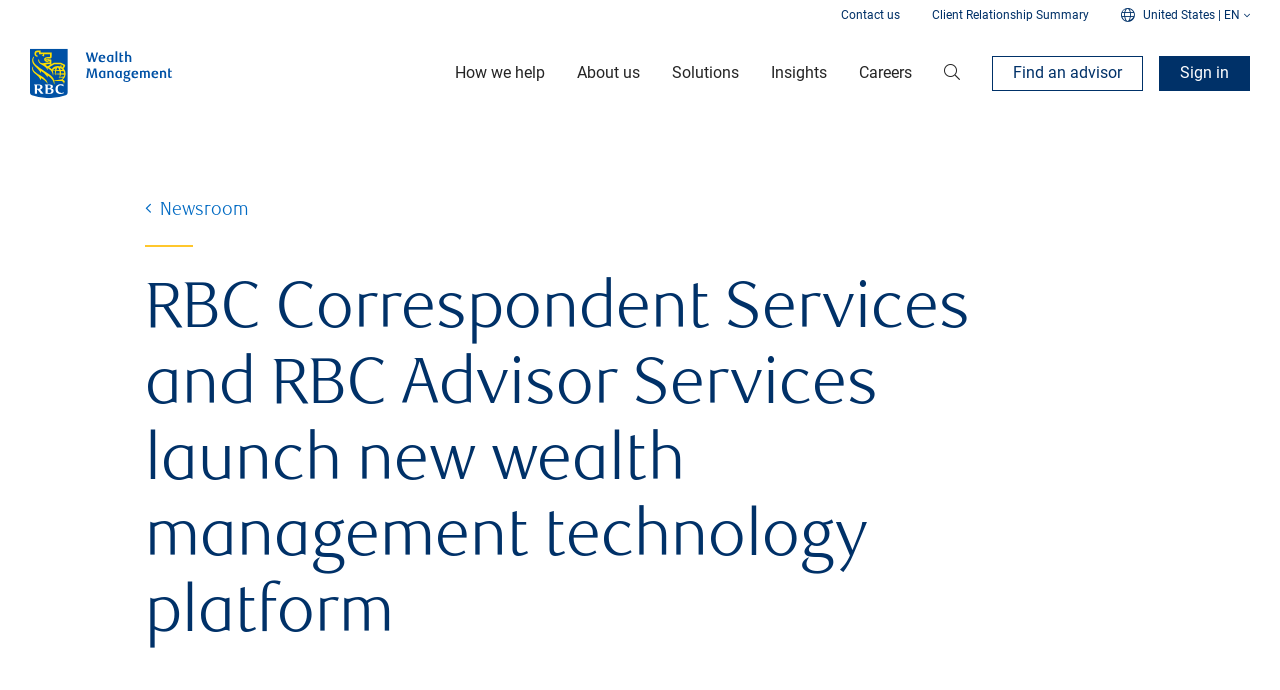Please provide the main heading of the webpage content.

RBC Correspondent Services and RBC Advisor Services launch new wealth management technology platform